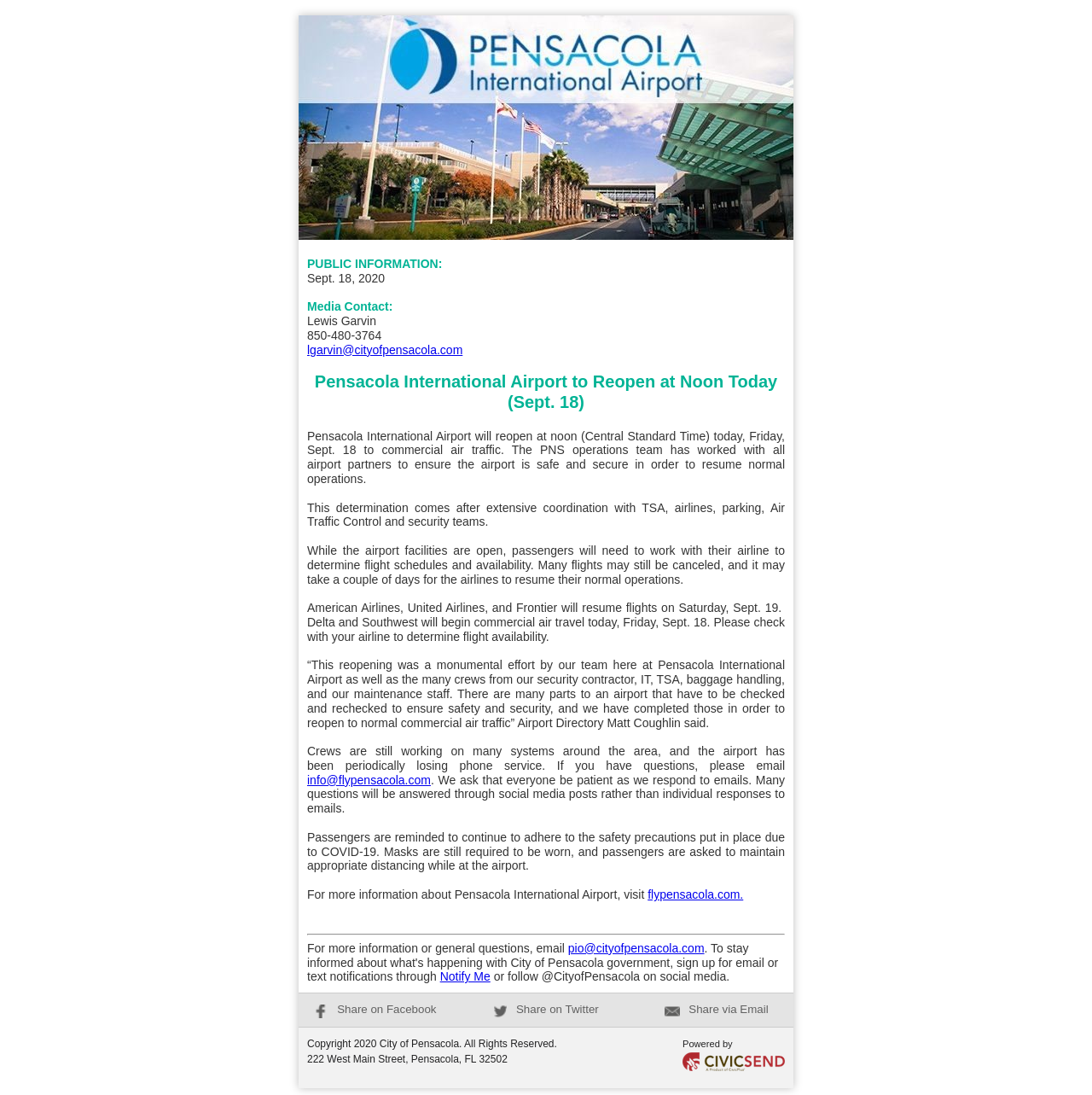Respond to the question below with a single word or phrase:
What airlines will resume flights on Saturday, Sept. 19?

American Airlines, United Airlines, and Frontier